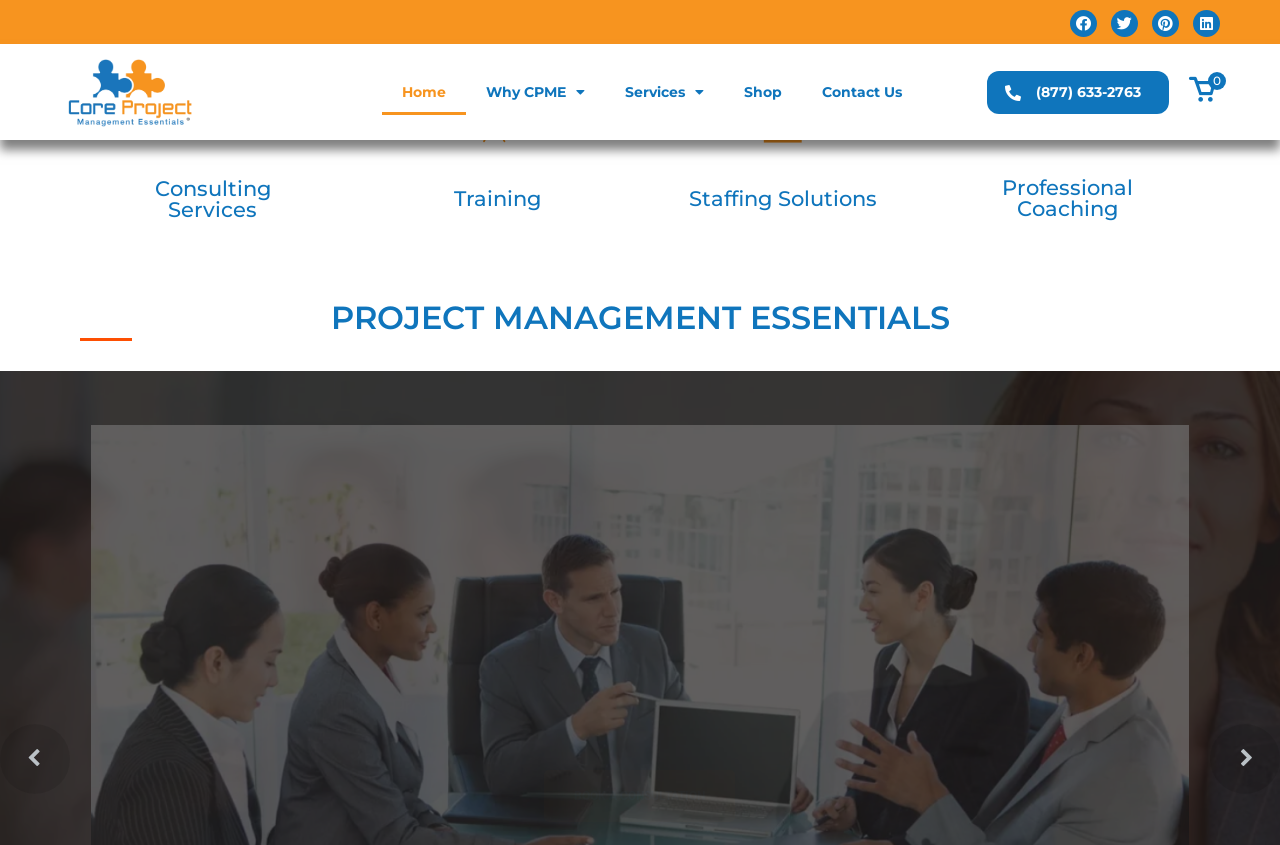Answer briefly with one word or phrase:
What is the name of the project management course?

PM Teacher Bootcamp